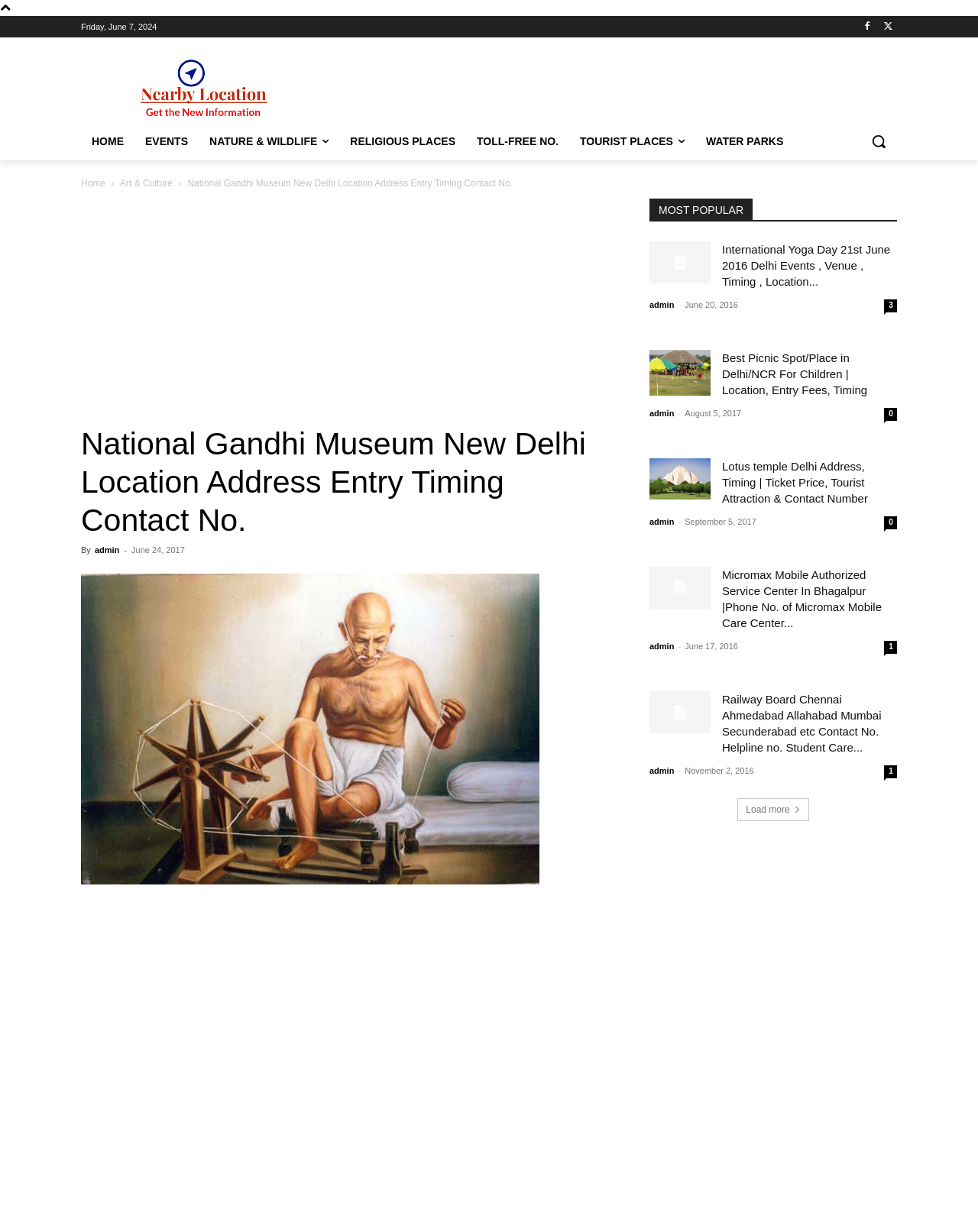Please find the bounding box for the UI element described by: "Contact".

None